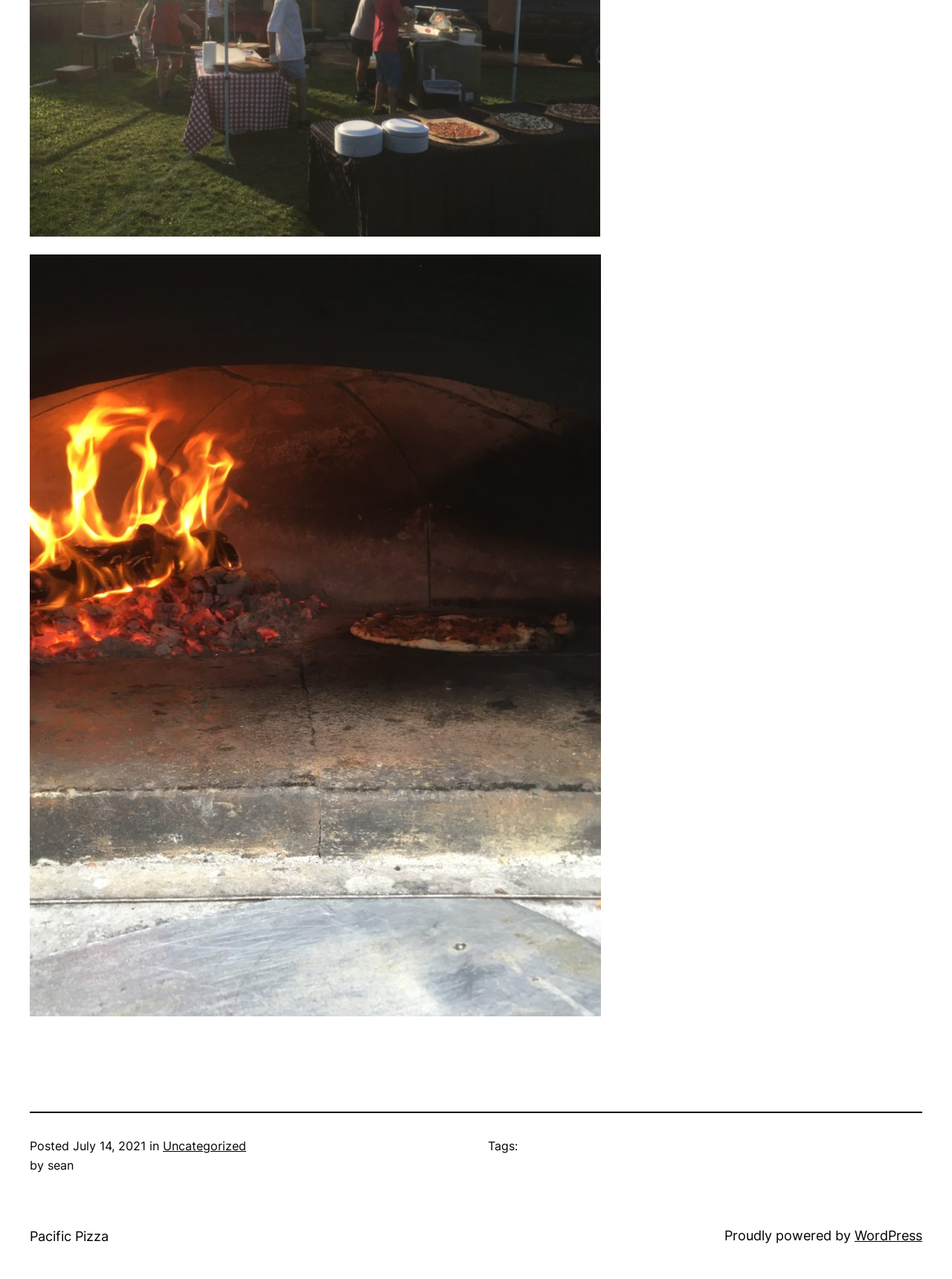Please reply to the following question with a single word or a short phrase:
What is the date of the post?

July 14, 2021